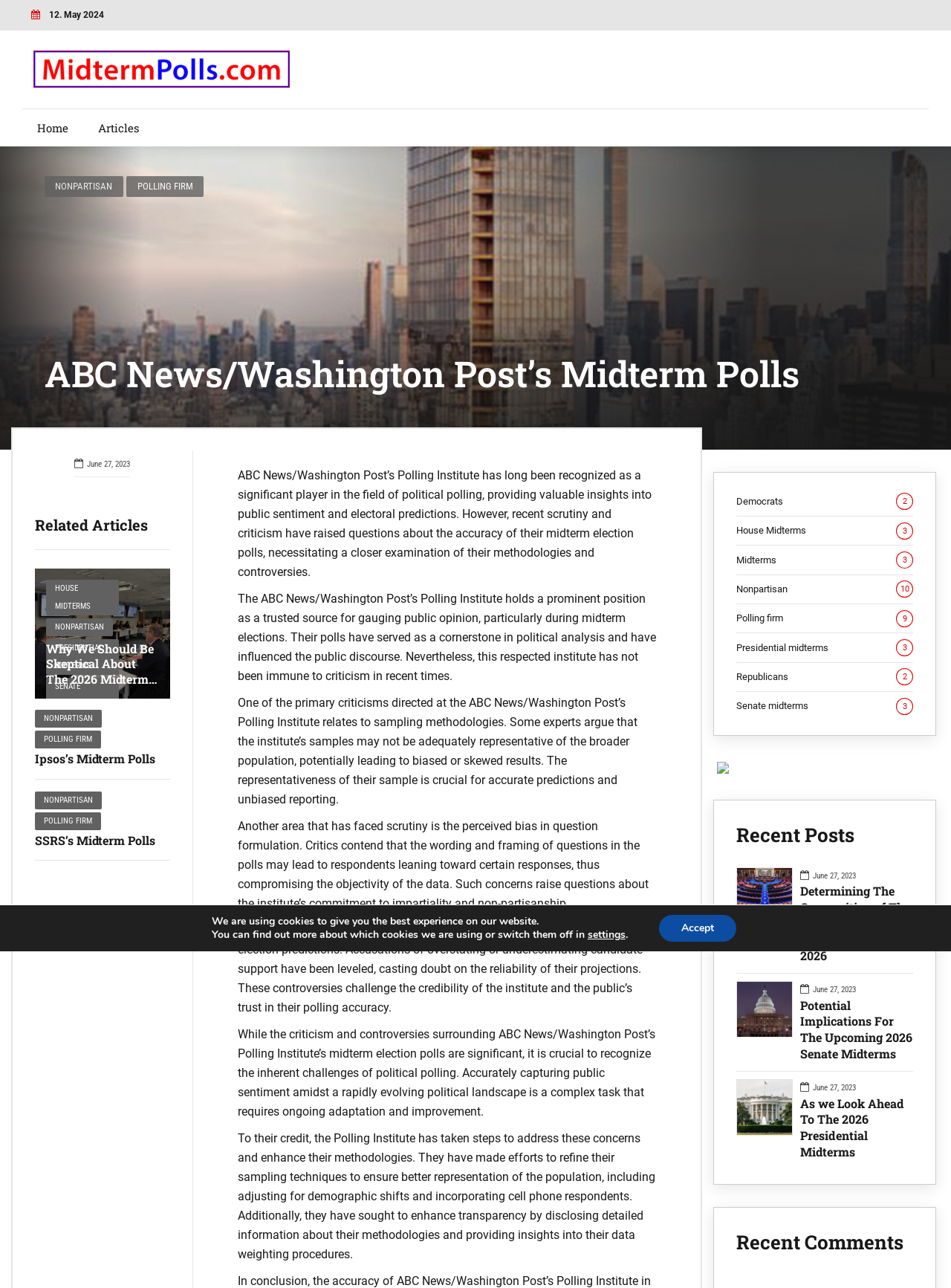Please determine the bounding box coordinates of the element to click on in order to accomplish the following task: "Click on the 'Home' link". Ensure the coordinates are four float numbers ranging from 0 to 1, i.e., [left, top, right, bottom].

[0.023, 0.087, 0.087, 0.111]